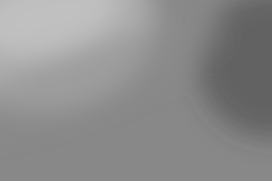Elaborate on the details you observe in the image.

The image depicts a subtle, abstract texture that likely represents the edges of a stone product, specifically associated with "Dijon l Limestone from Egypt." This limestone is characterized by its unique qualities and is available in various dimensions and thicknesses, suitable for applications such as floor tiles in kitchens, bathrooms, and outdoor spaces. The visually soft gradient in the image hints at the polished finish of this limestone, which can also be offered in unpolished and honed styles. Accompanying this image is the suggestion that Dijon limestone is an excellent choice for enhancing the aesthetic and functional aspects of both residential and commercial spaces.